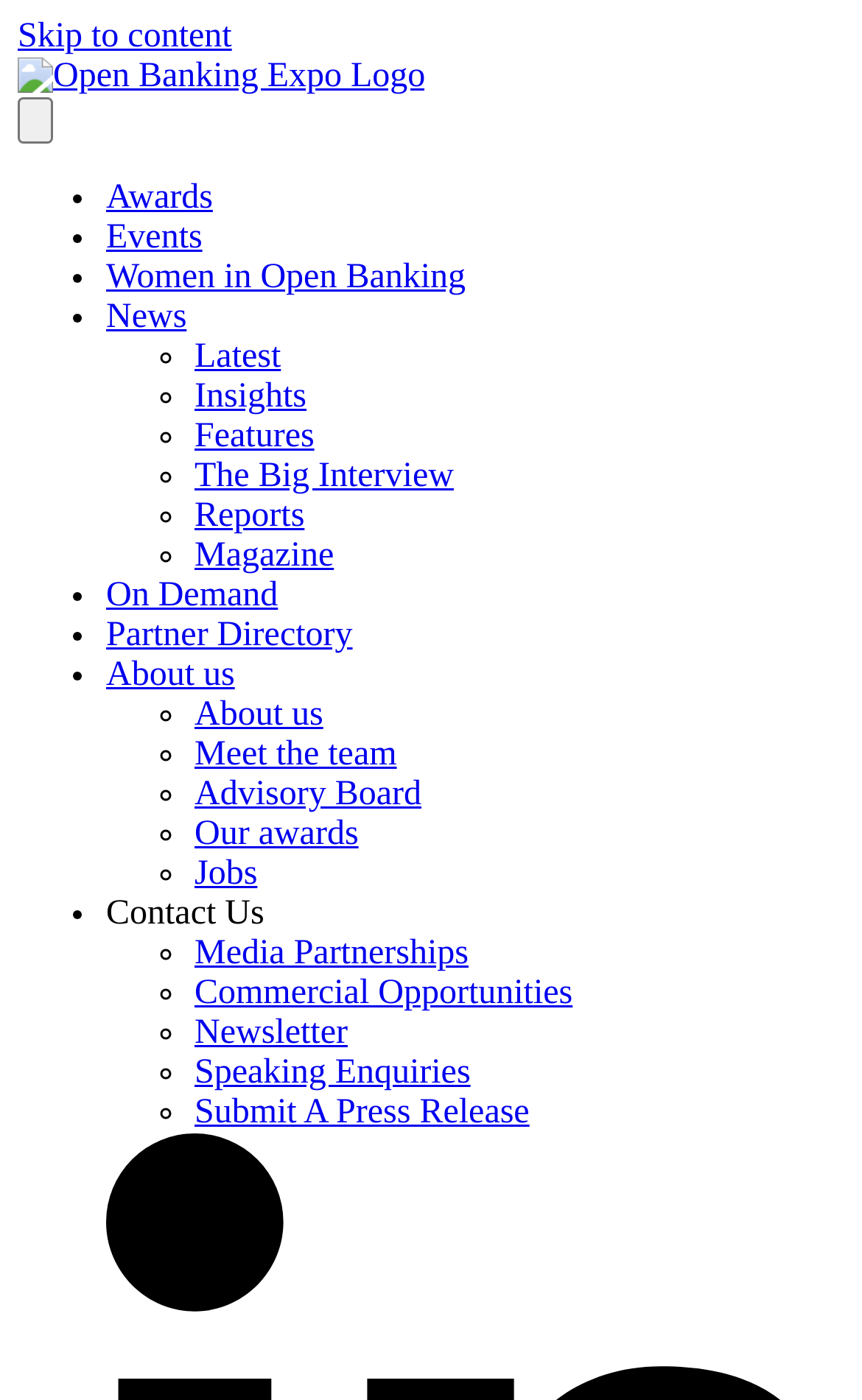Describe all significant elements and features of the webpage.

The webpage is about Open Banking Expo, a platform that provides news, insights, and features related to open banking. At the top left corner, there is a link to skip to the content, followed by the Open Banking Expo logo, which is an image. Next to the logo, there is a button labeled "Menu". 

Below the logo and menu button, there is a horizontal list of links, including "Awards", "Events", "Women in Open Banking", and "News". Each link is preceded by a bullet point. 

Further down, there is another horizontal list of links, including "Latest", "Insights", "Features", "The Big Interview", "Reports", "Magazine", and more. These links are also preceded by bullet points, but with a different symbol. 

On the left side of the page, there is a vertical list of links, including "On Demand", "Partner Directory", "About us", and more. Each link is preceded by a bullet point. 

The main content of the page is about Plaid co-founder William Hockey and his wife Annie Hockey launching a US-based infrastructure bank called Column, which is described as "the only nationally chartered bank built to enable developers and builders to create".